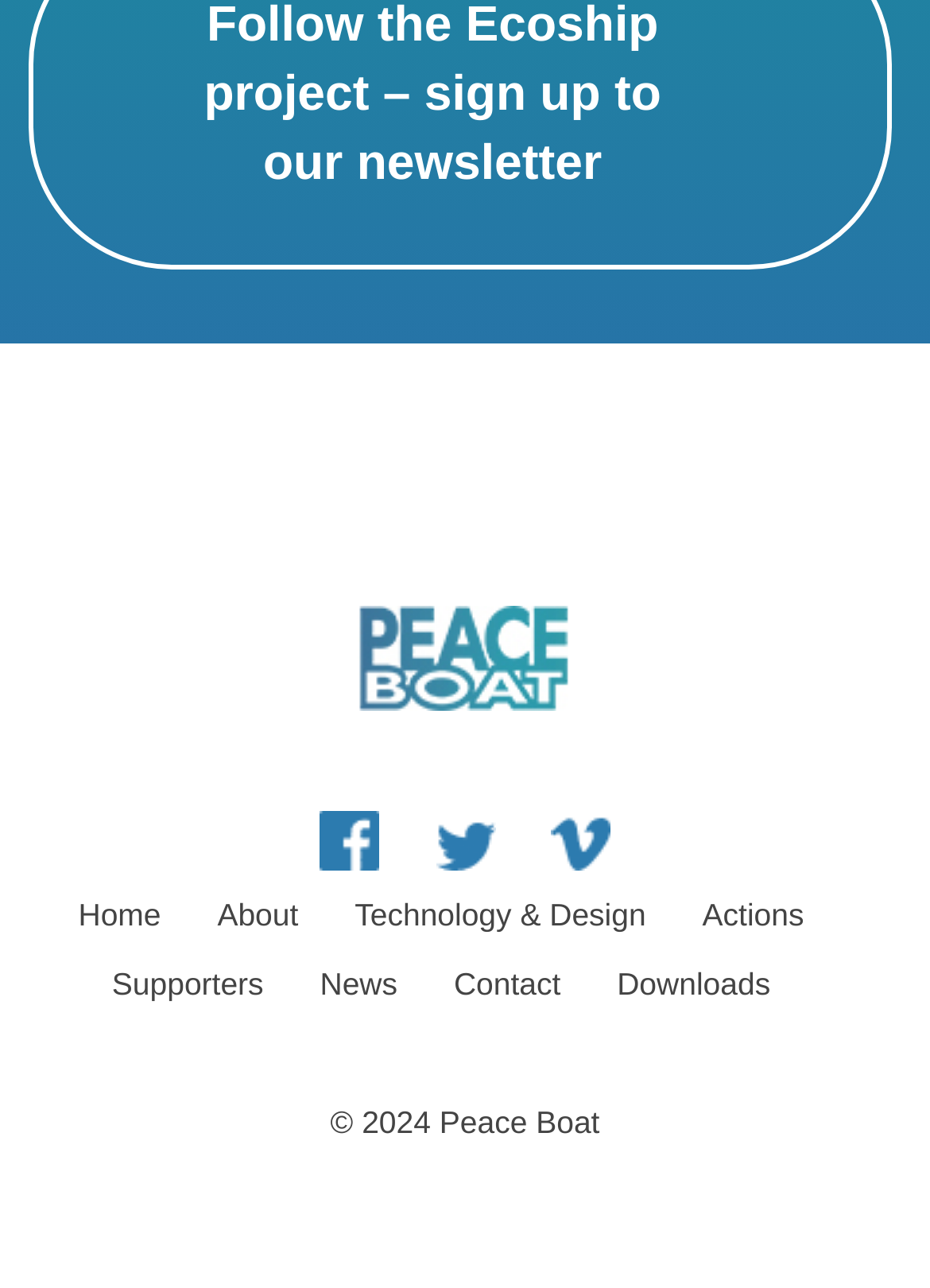Can you find the bounding box coordinates for the UI element given this description: "About"? Provide the coordinates as four float numbers between 0 and 1: [left, top, right, bottom].

[0.234, 0.697, 0.321, 0.725]